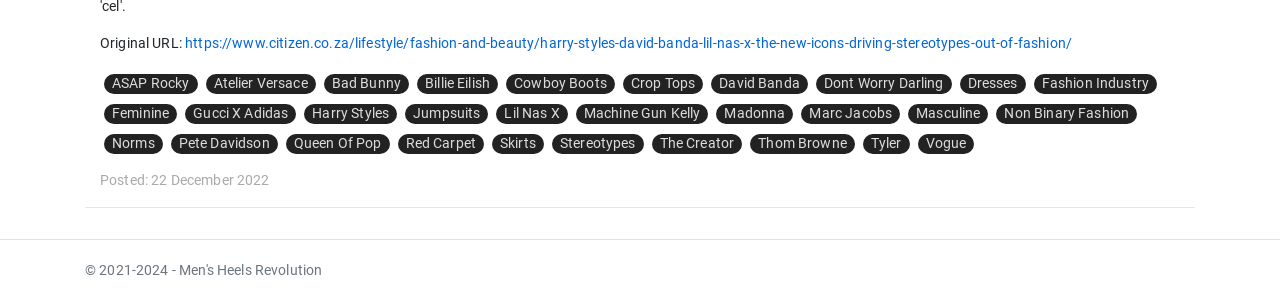Can you pinpoint the bounding box coordinates for the clickable element required for this instruction: "Explore the topic of Non Binary Fashion"? The coordinates should be four float numbers between 0 and 1, i.e., [left, top, right, bottom].

[0.779, 0.347, 0.888, 0.413]